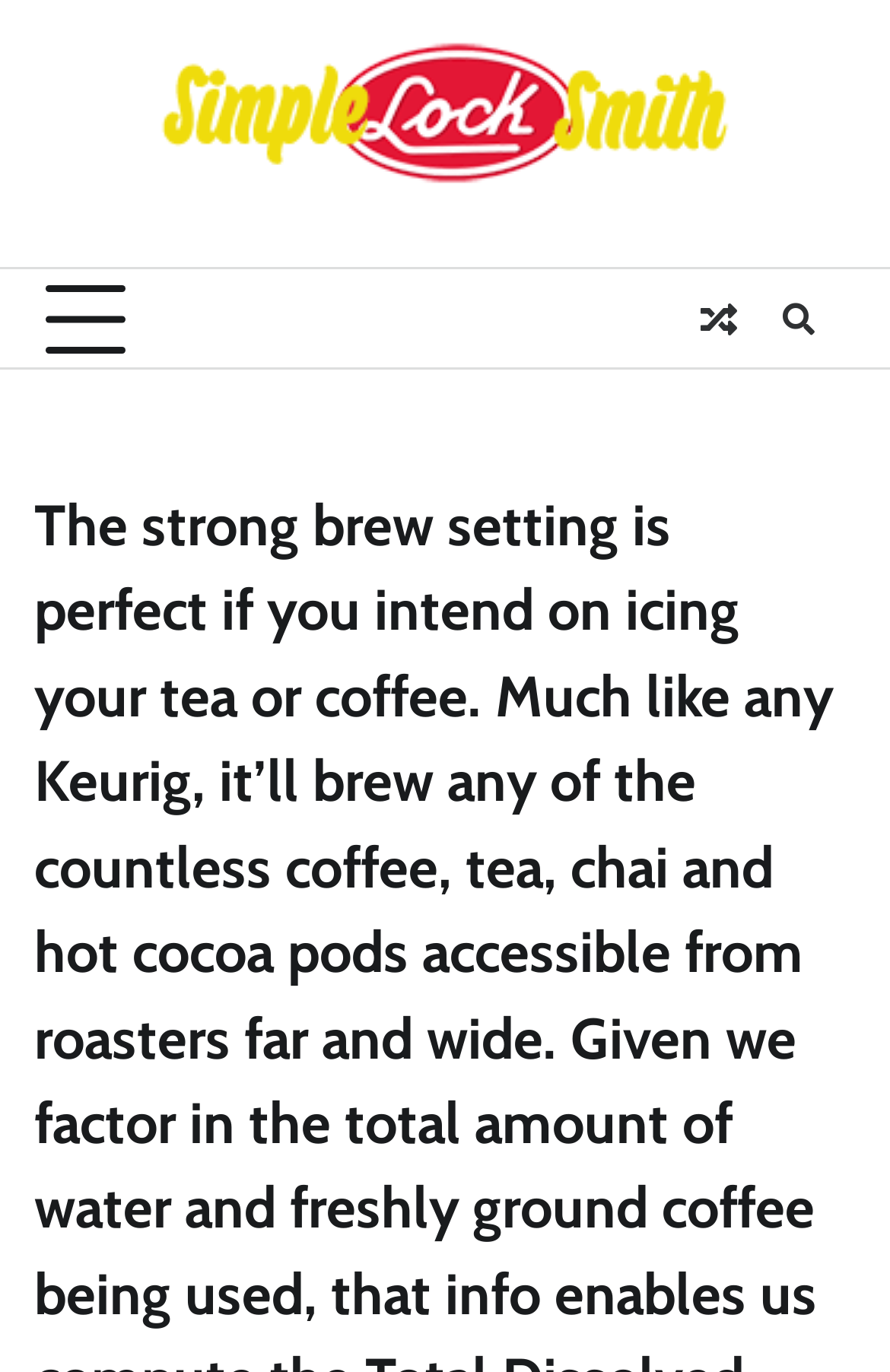Please identify the primary heading on the webpage and return its text.

The strong brew setting is perfect if you intend on icing your tea or coffee. Much like any Keurig, it’ll brew any of the countless coffee, tea, chai and hot cocoa pods accessible from roasters far and wide. Given we factor in the total amount of water and freshly ground coffee being used, that info enables us compute the Total Dissolved Solids percentage of every beverage. Amazon I got my mother a pair of the double glass cappuccino and espresso cups and I believe it may be the most excited I’ve ever seen her to drink morning coffee.Since joining the Esports Association, Tobin has conducted many conversations across the united kingdom and has involved in several of our initiatives. * The Plan Collection – Not specific to passive solar, however you can type by size and design Pairing a development program with the Montgomery County Planning Department just got a whole lot simpler. Wenger recently recognized a role as FIFA’s new leader of international football development and a part of his work will see him involved in the improvement of legislation together with the International Football Association Board. In reacting to photos of a crowded London Palladium before this week, he also explained the contradictions that theaters and ballets and opera houses were permitted to have audiences back indoors, but football and rugby at the open atmosphere at Ashton Gate had to remain behind closed doors were hard to comprehend. The great thing is that lots of schools in Singapore have informative programs which enable children who are outstanding in academics, arts or sports, to get admissions on partial or full scholarships. Lodge If you cook steaks and burgers but find a little depressed as barbecue period slips through your hands, you definitely need some cast iron. During the season, you will need to change players out in a bid to manage injuries, Bye weeks or address weak areas by trading from areas of strength.In the event you decide on Australia, for example, you’ll have to progress throughout the Oceania qualifiers and then defeat the fifth placed South American team to make the World Cup. Ahead of the match, Argentina includes five warfare winless, seem prospects are gloomy, the remaining part of the stand and also make “mid-latitudes-the hawk” the long drought river-beds. Javier Hernandez, together using almost 10 million dollars sets him over Carlos Vela (Arsenal), who’s priced at five million euros. All you have to do is incorporate everything you already have and set it for effect. Bernard Tomic appears to have turned over a new leaf. This alone brings to question all the “bulk shootings” we’ve had. To support the contact area, it has a touch chemical which also aids in better management. 2006 FIFA World Cup even features first signature controls (using the right control stick) to get finesse moves. Snag a set for under $14 on Amazon right now. The Always Pan is not simply in stock right now but you could snag one for $50 off with special code SUPERSALE at a very uncommon sale onto the cult-favorite multipurpose frying pan.The launching of programs such as Facebook and Instagram has changed the way businesses work and draw out their strategies to boosts and connect to clients. A lot of folks who move in to sports have a lot of advantages in comparison with those that don’t enjoy game. They have made some great signings but that doesn’t mean anything yet. J.A. Henckels When there’s something I’ve seen house cooks neglect its knives and they can make all the difference on the planet. The timing is perfect too: With lots people planning to be spending additional time at the kitchen nicely into 2021, this is definitely a fantastic year to exude a fine fresh Dutch oven or multipurpose air fryer to the budding house chef to your holiday shopping list. Also as fast game and internet play styles, the game allows you to play a World Cup finals campaign with 32 countries, either randomly generated or player selected. If teams happen to create the playoff’s that I want to watch those games also.This Instant Pot does nearly all you’d want or need a multicooker to do and below $50 is about as much as you’ll see it move. Lots of Best Buy’s online kitchen deals are running throughout the weekend, such as a Keurig K-Select for $70 and a $30 multicooker. It doesn’t hurt, however endurance training is just the very best. The 2010 World Cup is quickly approaching with South Africa less than a year off from kick off now and the quest in the significant sports brand to create the best selling football shirts in the tournament has begun. Instant Pot The Duo Nova is a updated version of this Duo and 카지노사이트 is regarded as among the best models for novices. This Instant Pot Viva also qualifies for Walmart’s free delivery and ought to get for you by next week at the latest. Walmart’s “real” Black Friday purchase can also be rolling on for this $49 Immediate Pot Viva and a blown off SodaStream. SodaStream If you’re an avid sparkling water drinker like me, that a SodaStream will pay for itself in a couple of months.